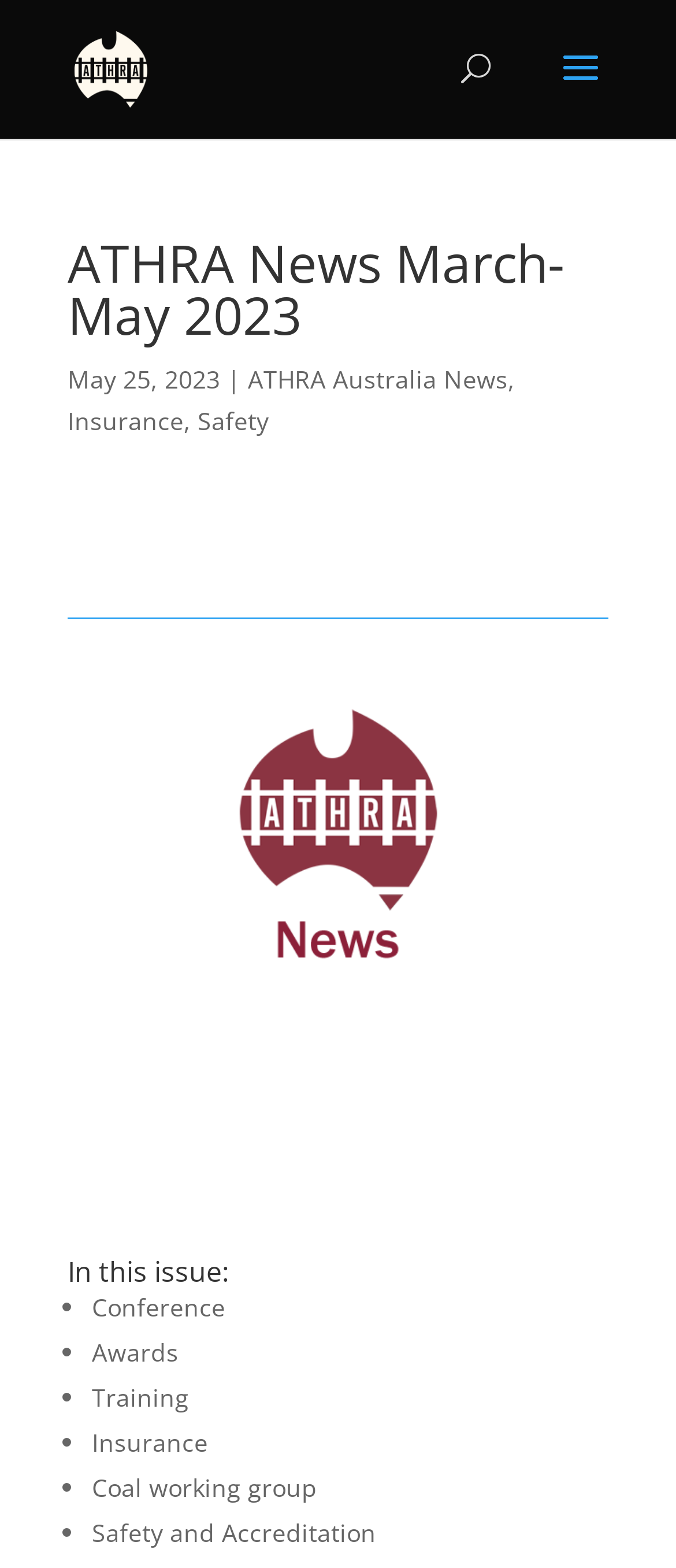Give a one-word or phrase response to the following question: What is the topic of the first list item?

Conference